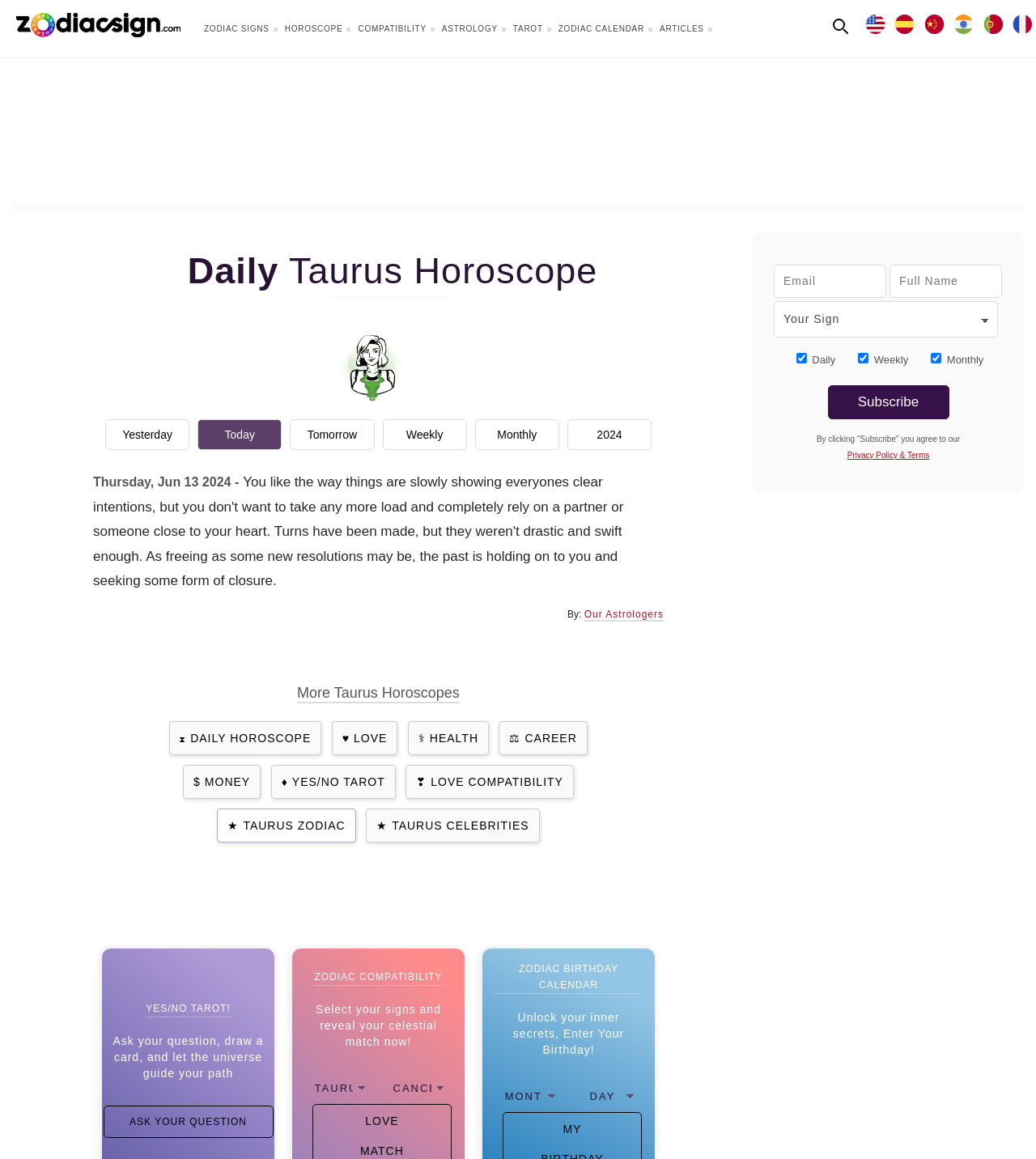What are the available language options?
Please answer the question with a detailed response using the information from the screenshot.

I found the answer by examining the links at the top right corner of the webpage, which provide options to switch to different languages.